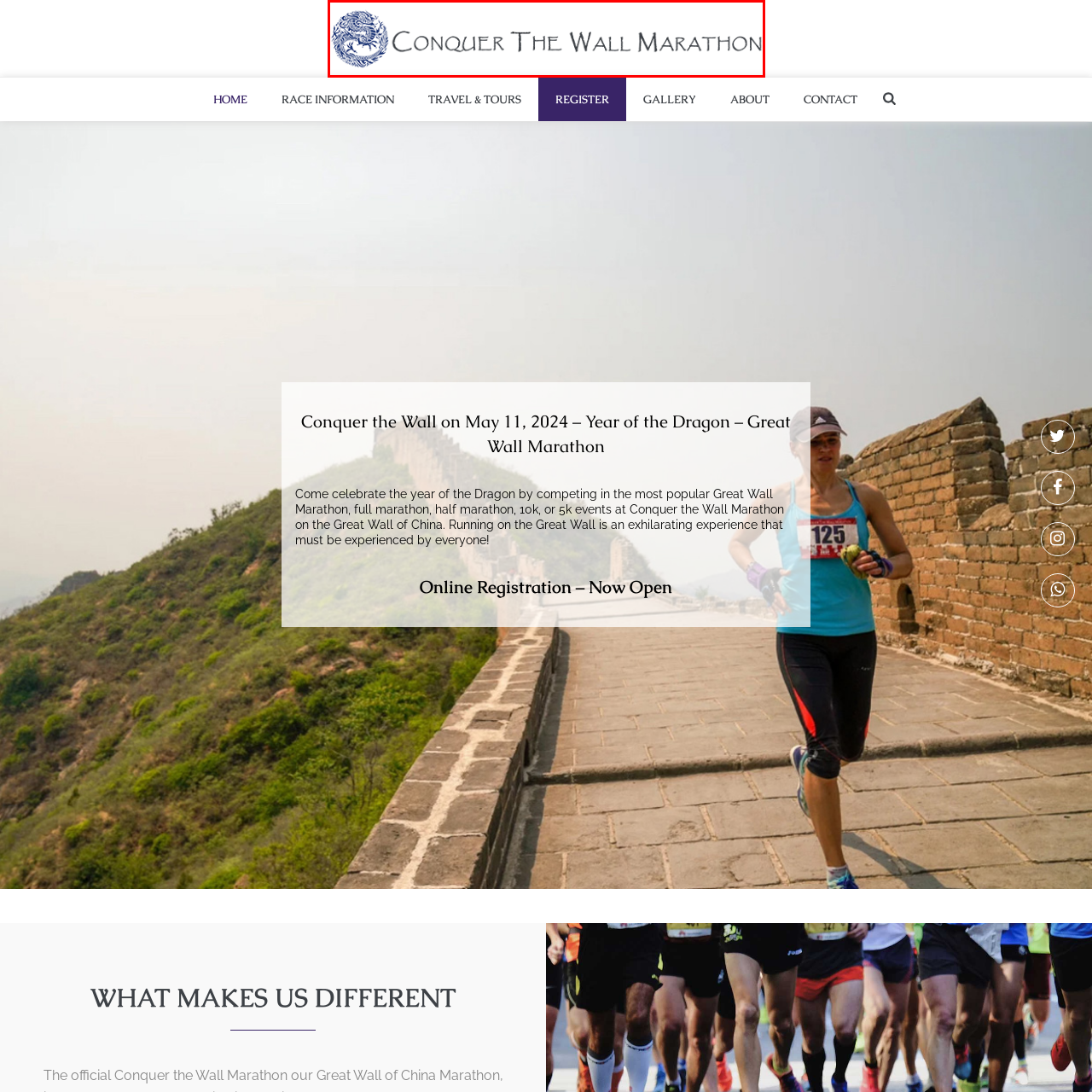What is the theme reflected in the logo of the Conquer The Wall Marathon?
Please analyze the image within the red bounding box and provide a comprehensive answer based on the visual information.

The caption states that the logo reflects themes of strength and endurance, which embodies the spirit of adventure associated with this extraordinary marathon.